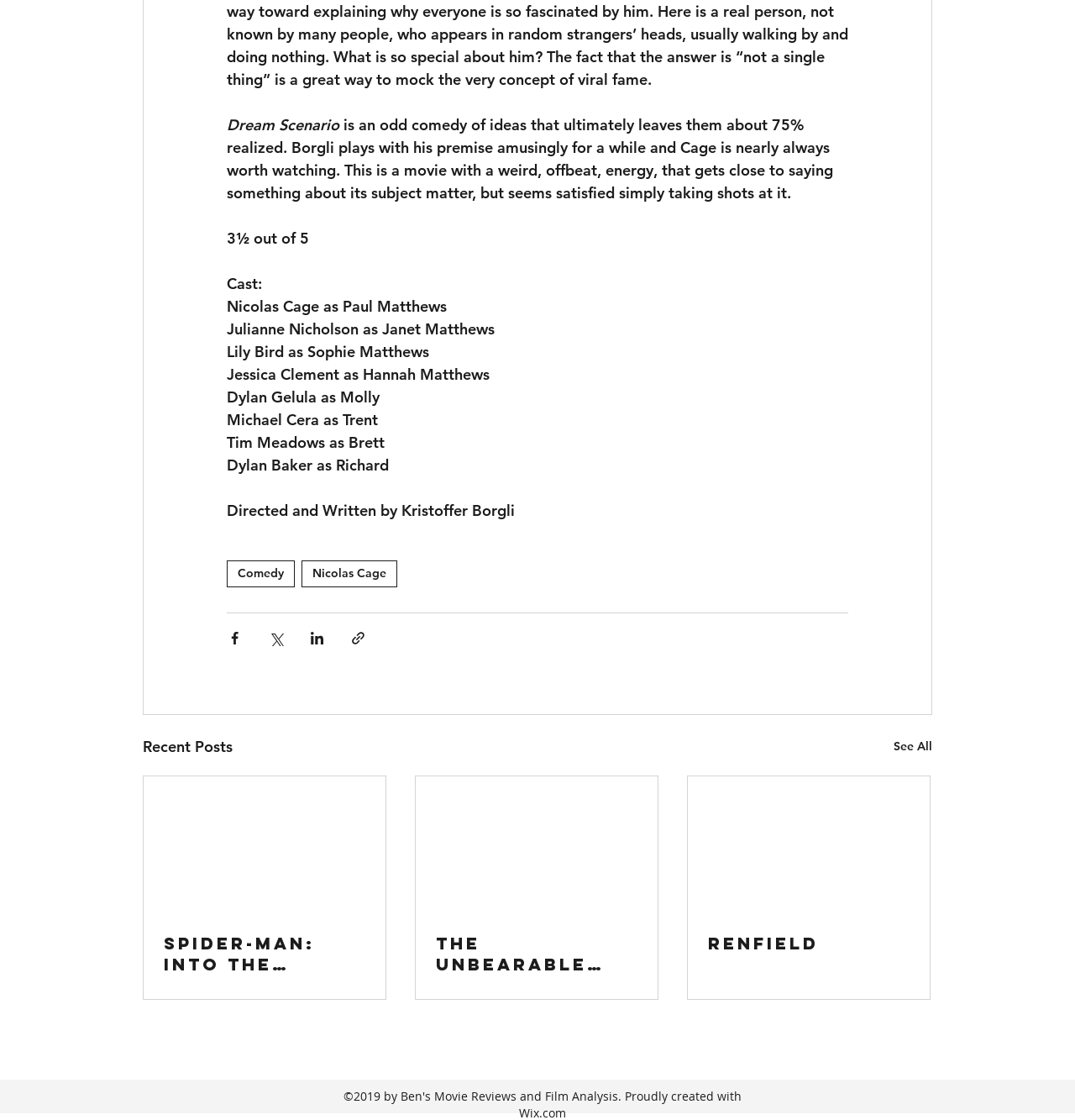Locate the bounding box coordinates of the element I should click to achieve the following instruction: "Click on the 'Renfield' link".

[0.659, 0.833, 0.846, 0.851]